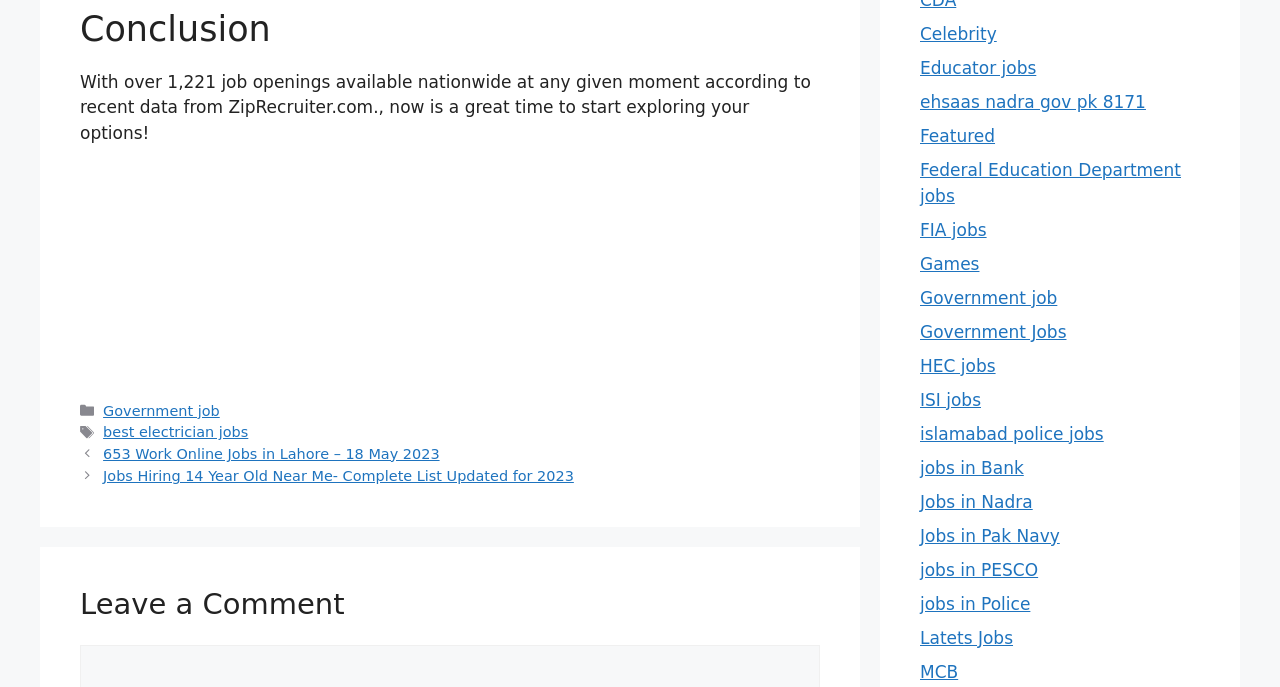Find the bounding box coordinates corresponding to the UI element with the description: "ehsaas nadra gov pk 8171". The coordinates should be formatted as [left, top, right, bottom], with values as floats between 0 and 1.

[0.719, 0.134, 0.895, 0.163]